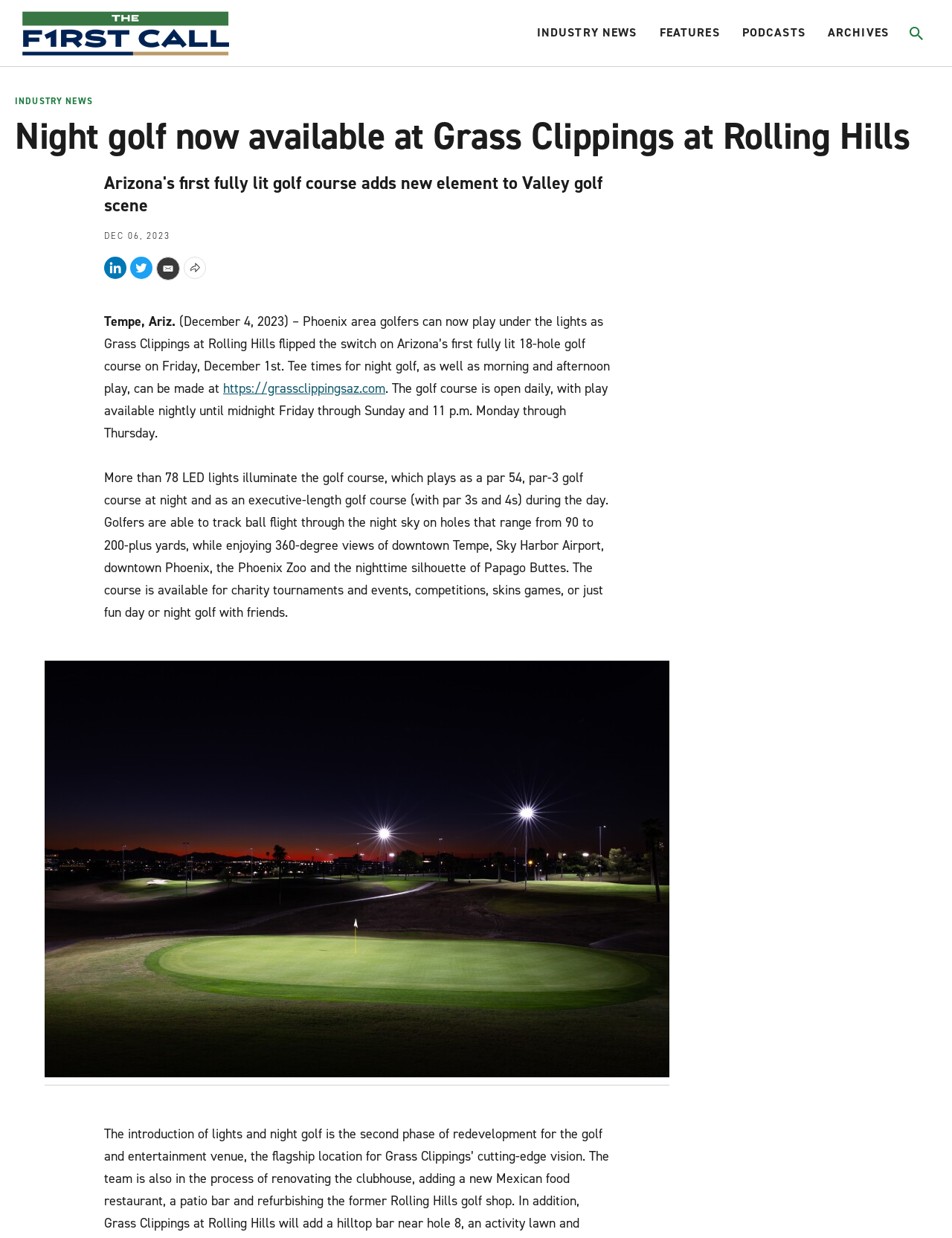Please provide the bounding box coordinates for the element that needs to be clicked to perform the following instruction: "Go to home page". The coordinates should be given as four float numbers between 0 and 1, i.e., [left, top, right, bottom].

[0.023, 0.009, 0.241, 0.045]